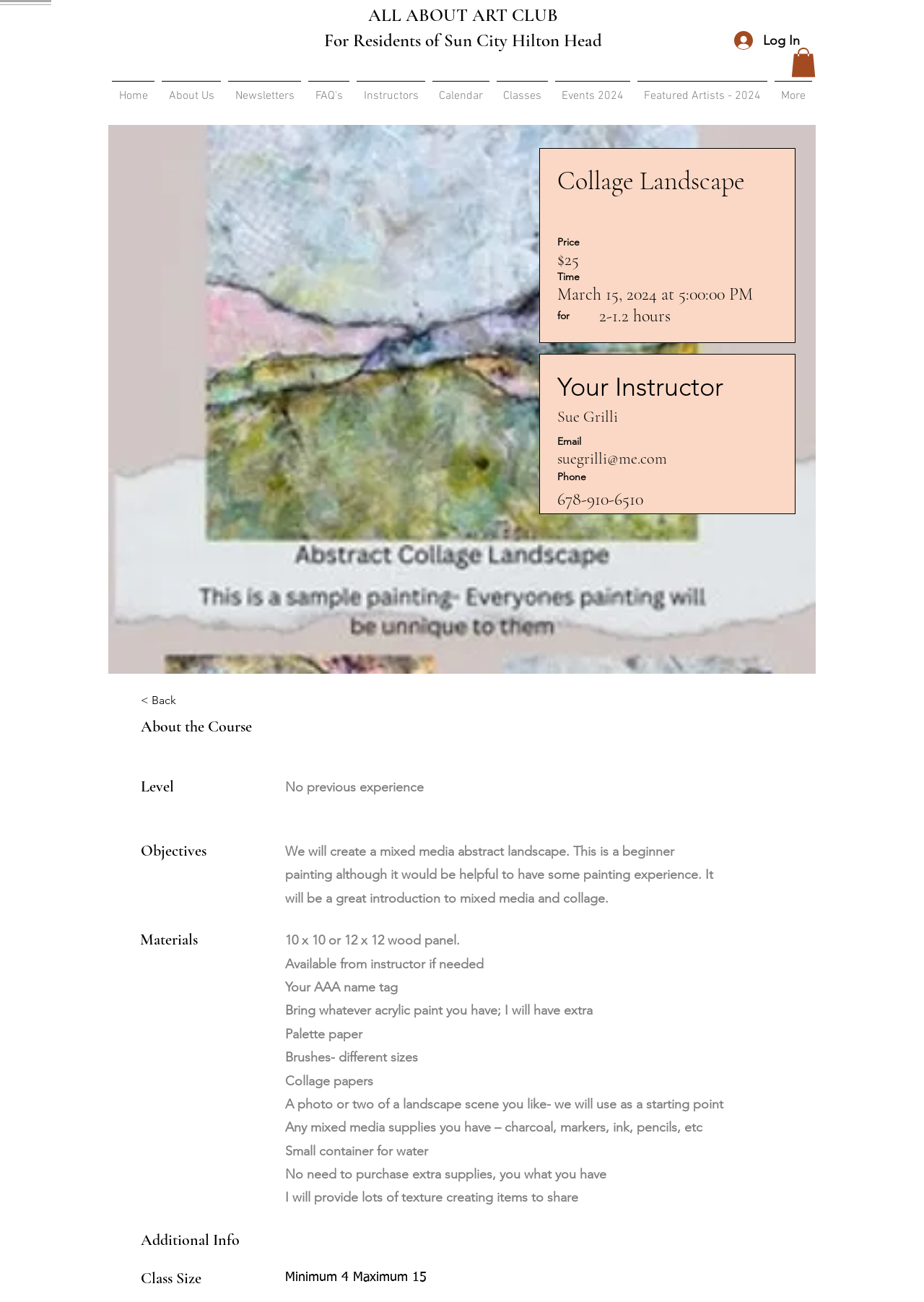Please identify the primary heading on the webpage and return its text.

ALL ABOUT ART CLUB
For Residents of Sun City Hilton Head